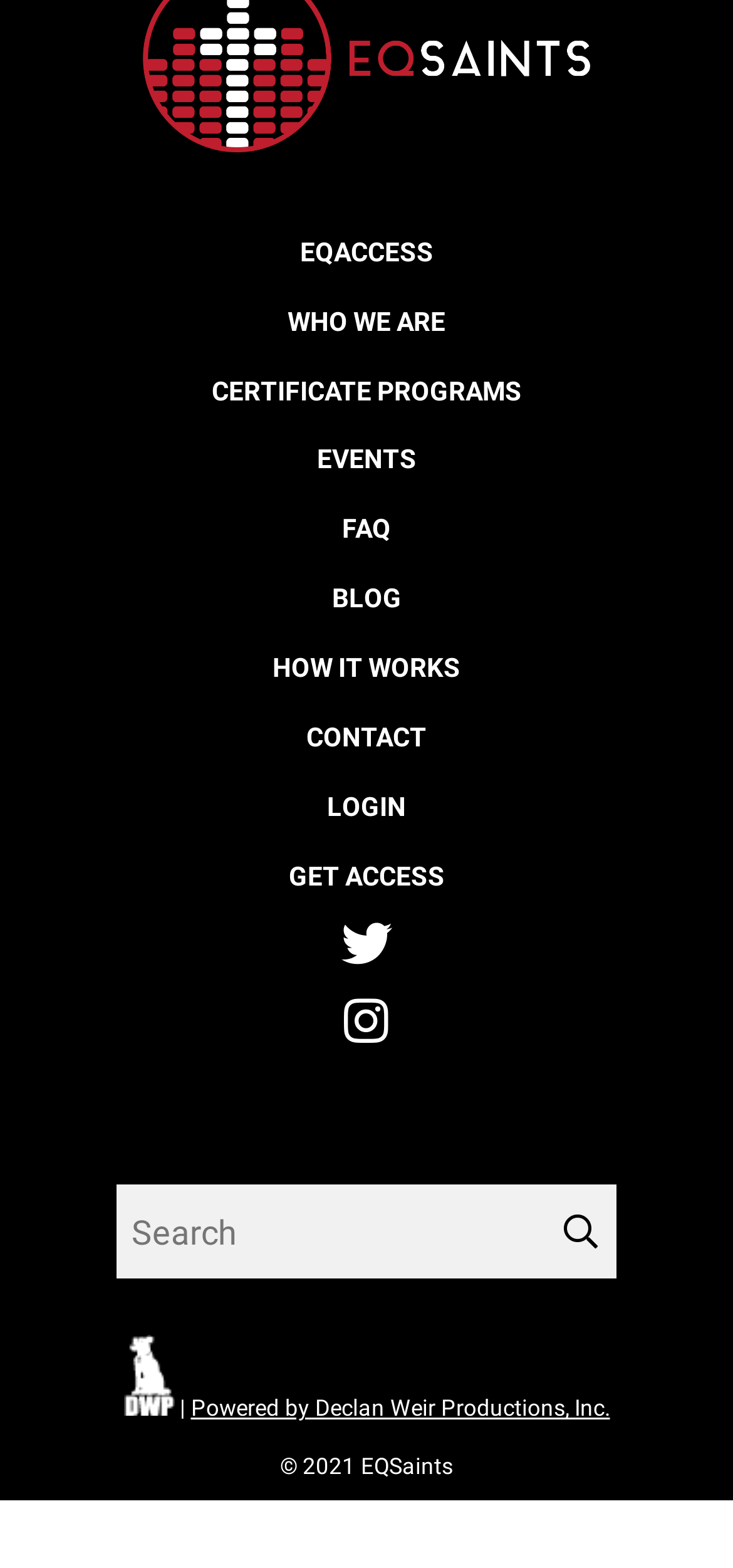Identify the bounding box coordinates of the specific part of the webpage to click to complete this instruction: "Click on LOGIN".

[0.446, 0.505, 0.554, 0.524]